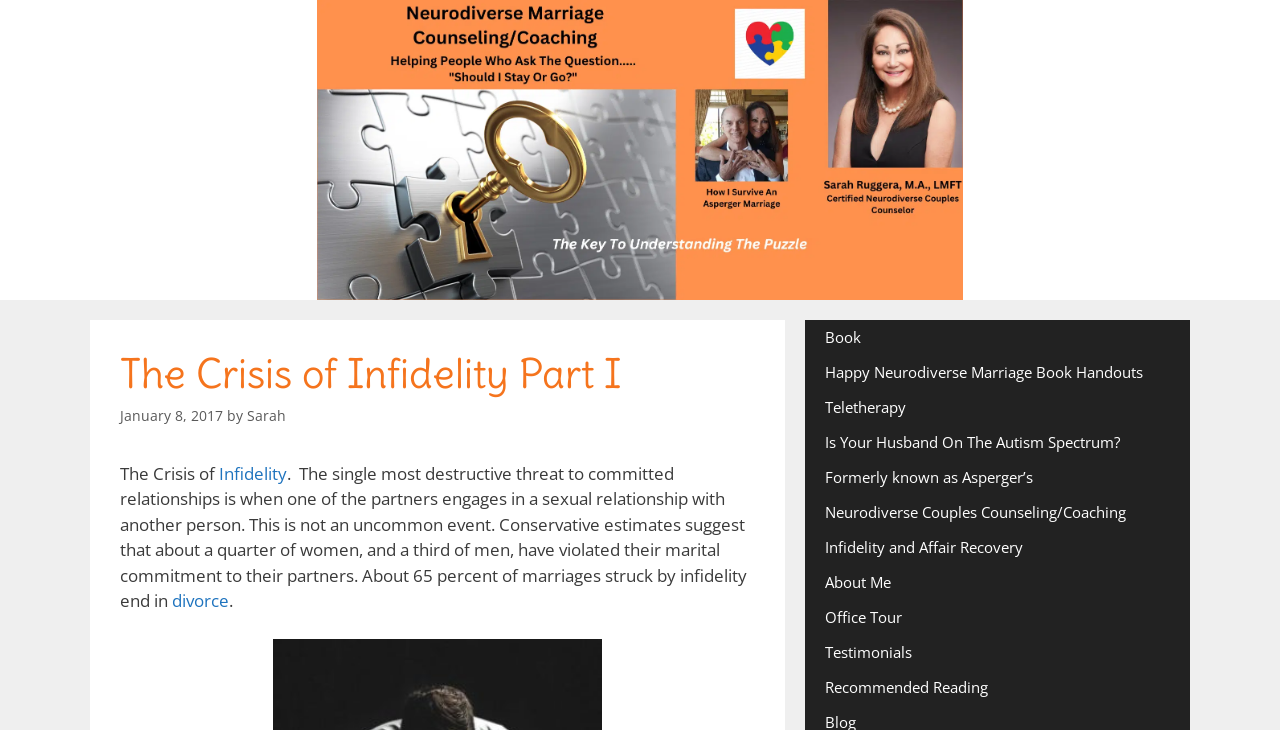Find the bounding box coordinates for the HTML element described as: "Happy Neurodiverse Marriage Book Handouts". The coordinates should consist of four float values between 0 and 1, i.e., [left, top, right, bottom].

[0.629, 0.486, 0.93, 0.534]